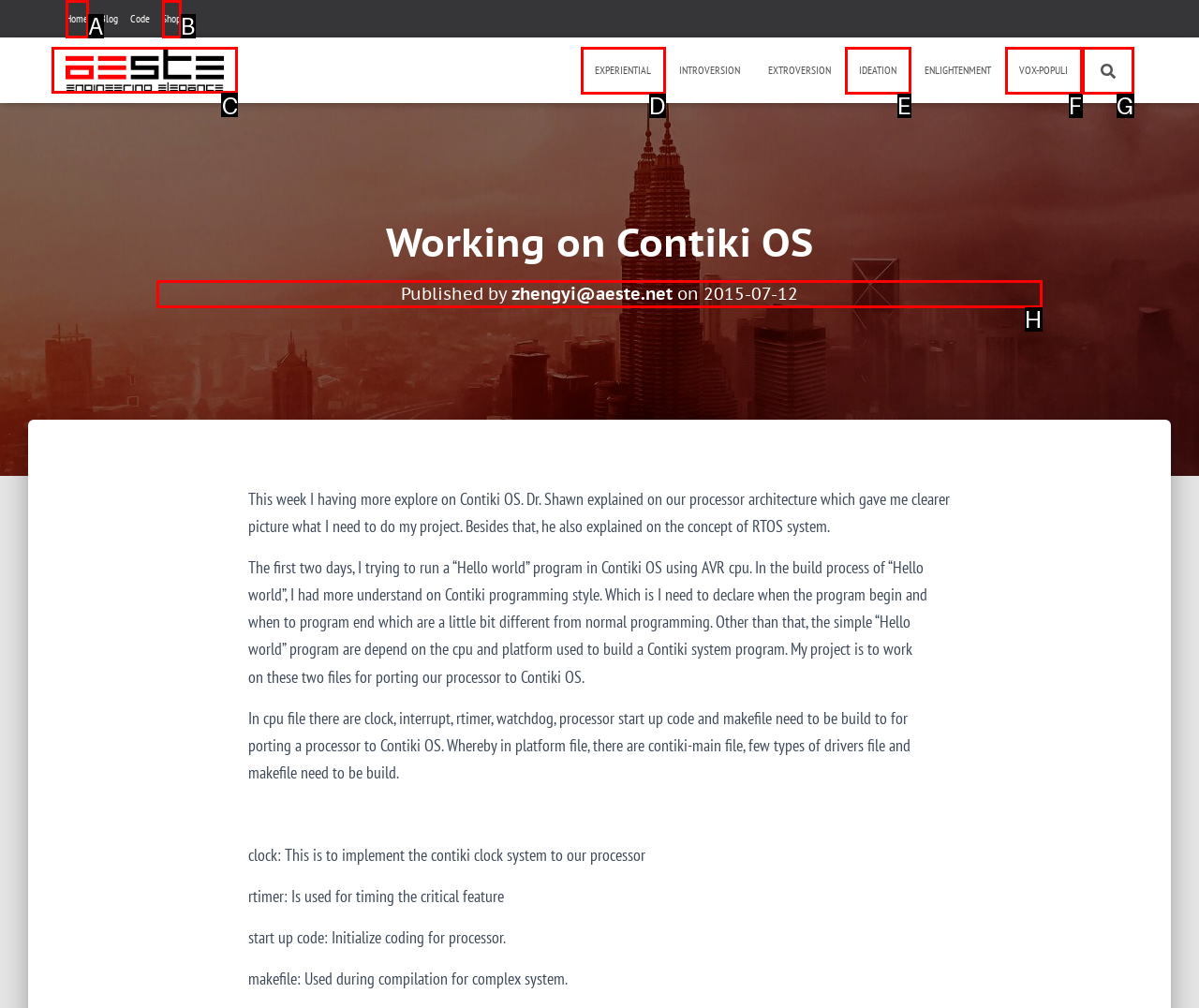Decide which letter you need to select to fulfill the task: Check the 'Published by zhengyi@aeste.net on 2015-07-12' information
Answer with the letter that matches the correct option directly.

H